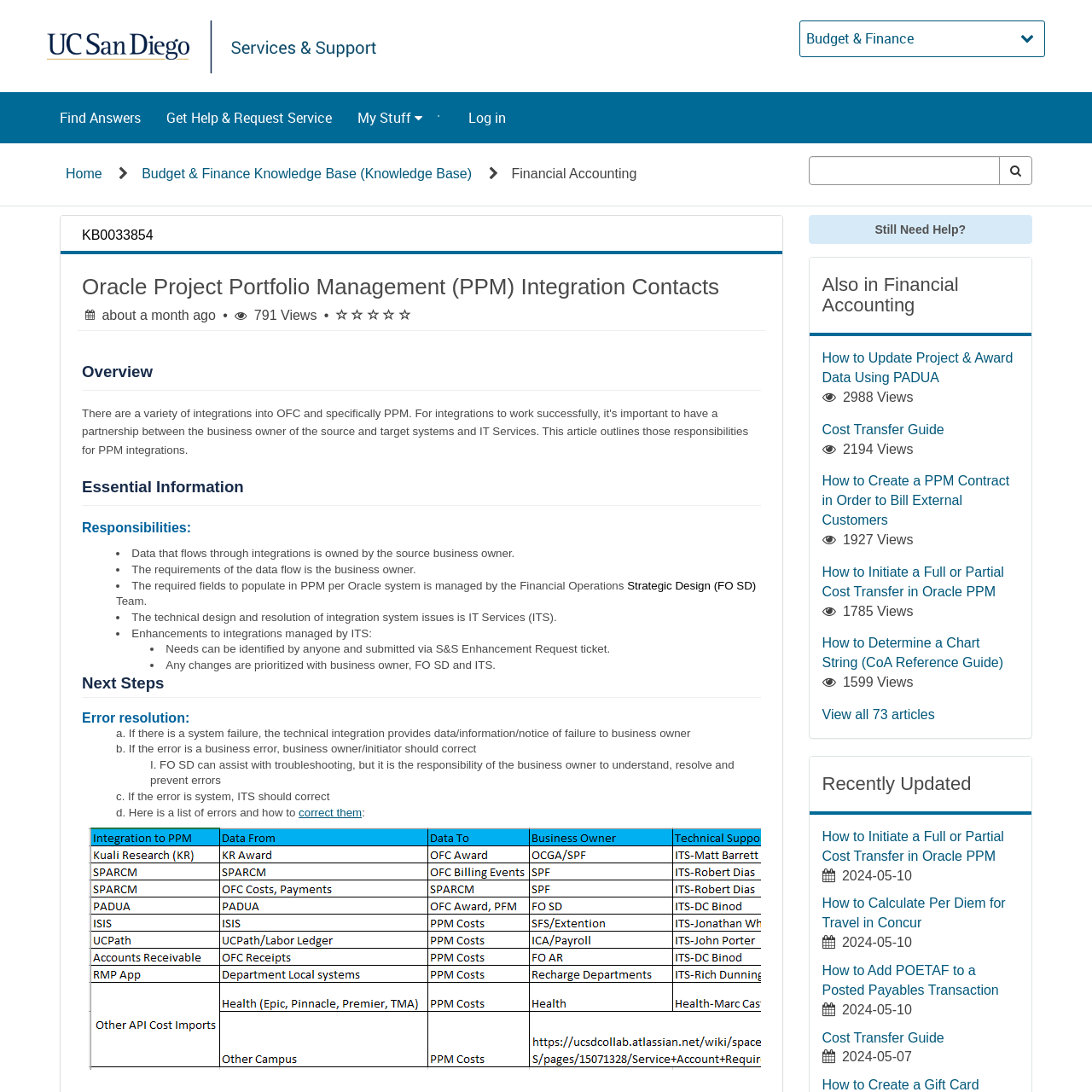What is the purpose of the 'Search' textbox?
Look at the image and answer the question with a single word or phrase.

To search for articles